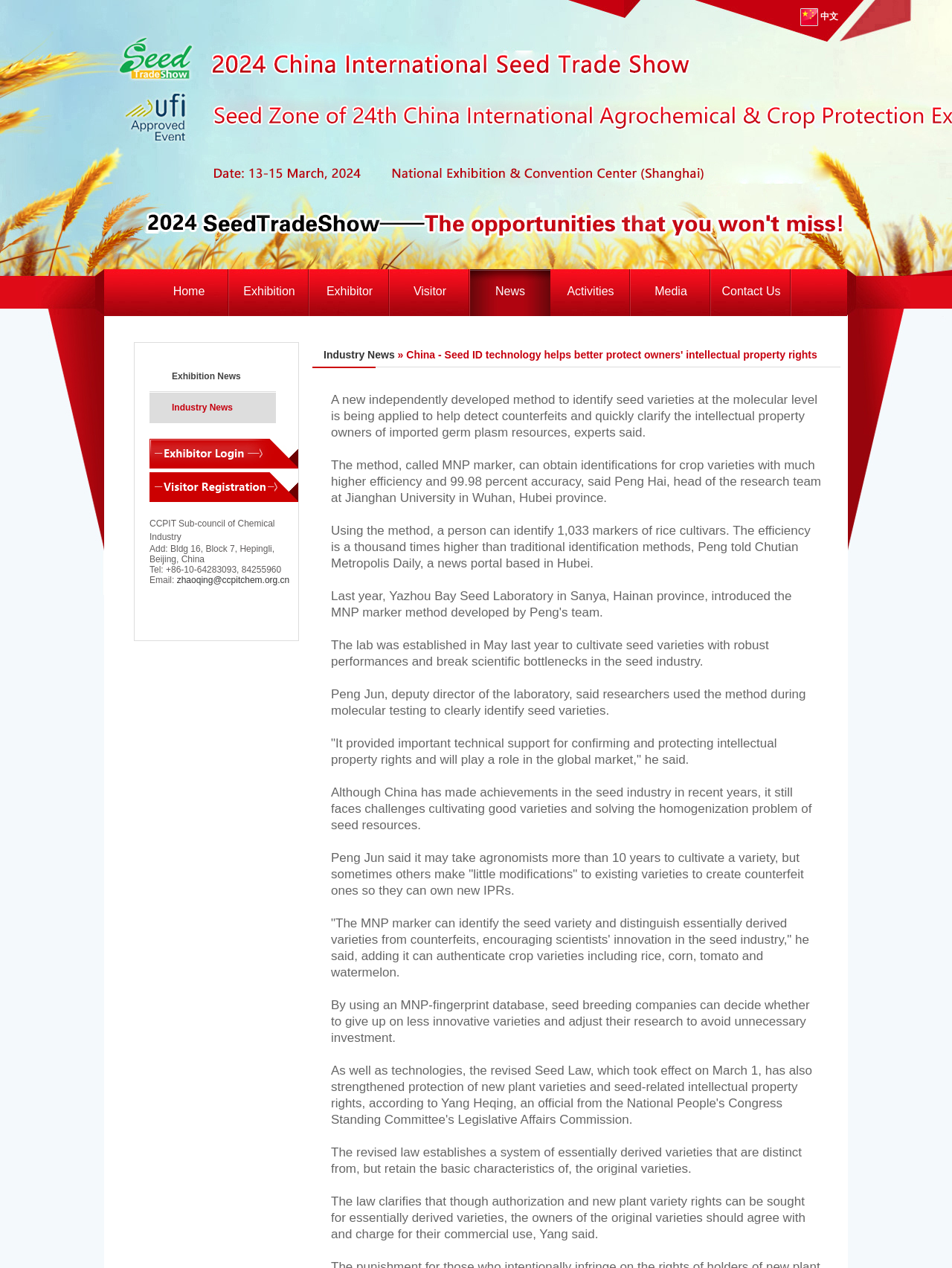Produce an extensive caption that describes everything on the webpage.

The webpage is about the Seed Trade Show, specifically focusing on China's efforts to protect intellectual property rights in the seed industry. At the top right corner, there is a link to a Chinese version of the page, accompanied by a small image. Below this, there is a navigation menu with links to various sections, including Home, Exhibition, Exhibitor, Visitor, News, Activities, Media, and Contact Us.

On the left side, there is a section with links to Exhibition News, Industry News, and two empty links. Below this, there is a block of text with the title "CCPIT Sub-council of Chemical Industry" and contact information, including address, phone number, and email.

The main content of the page is an article about a new method to identify seed varieties at the molecular level, which can help detect counterfeits and clarify intellectual property owners of imported germ plasm resources. The article is divided into several paragraphs, with quotes from experts and descriptions of the method's efficiency and accuracy.

The article is positioned in the middle of the page, with a wide margin on the right side. There are no images or other multimedia elements in the article itself, but there may be some icons or graphics in the navigation menu or other sections of the page. Overall, the layout is clean and easy to read, with a focus on presenting the article's content in a clear and concise manner.